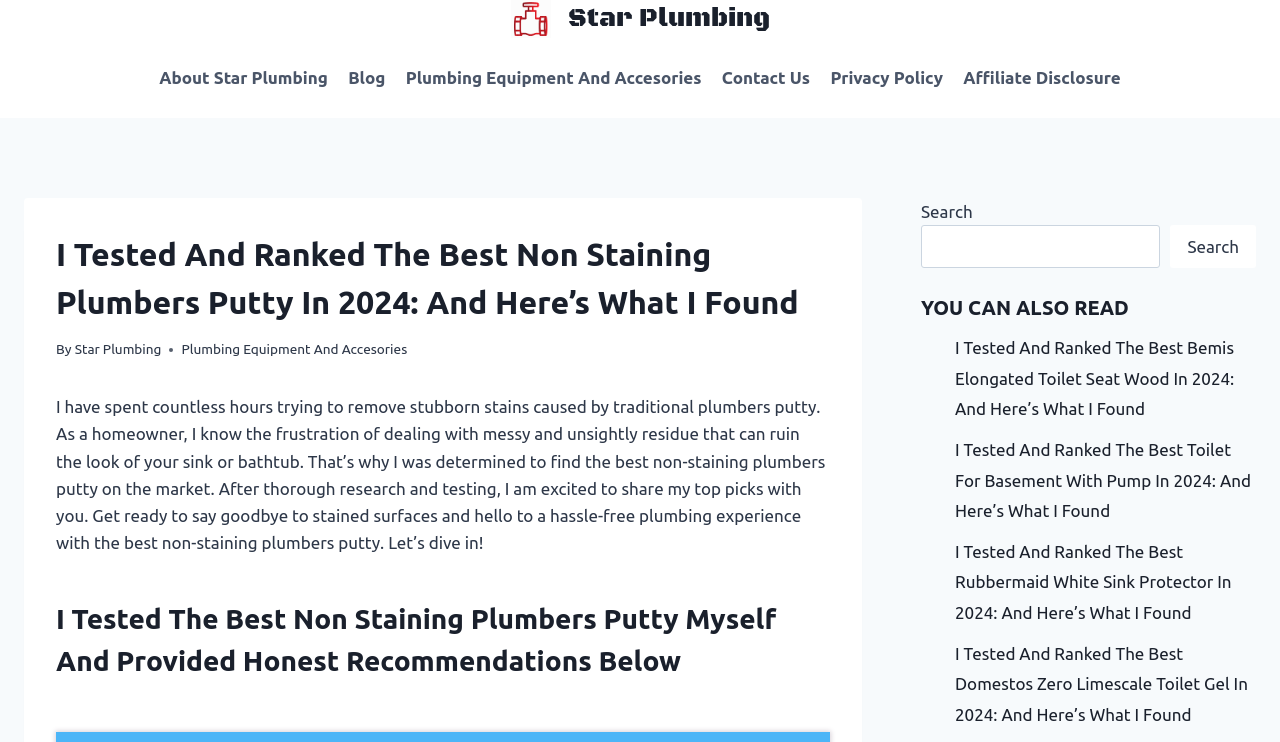Identify the bounding box coordinates of the clickable region to carry out the given instruction: "Click the Star Plumbing logo".

[0.399, 0.0, 0.601, 0.051]